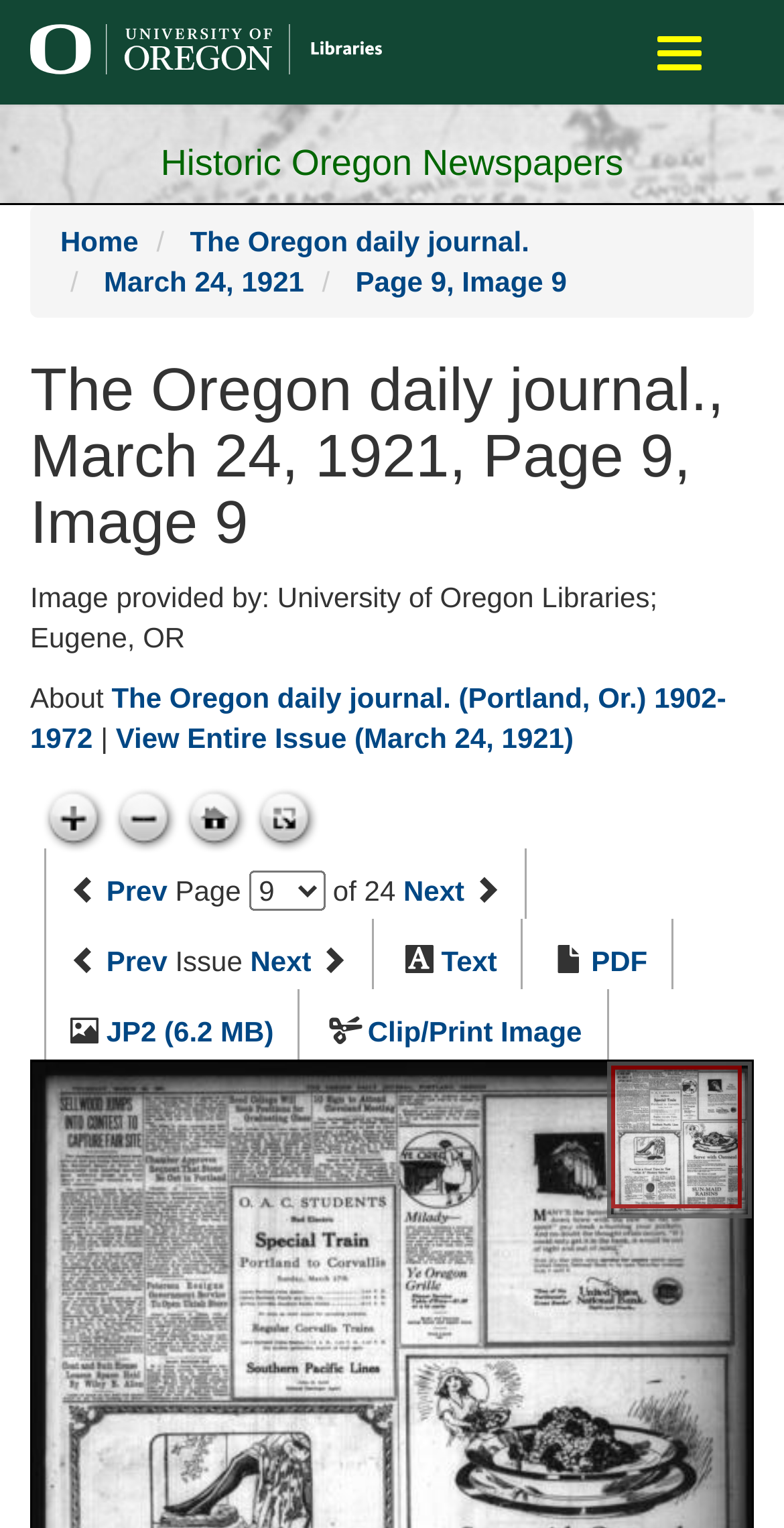Determine the bounding box for the UI element described here: "Toggle navigation".

[0.81, 0.011, 0.923, 0.059]